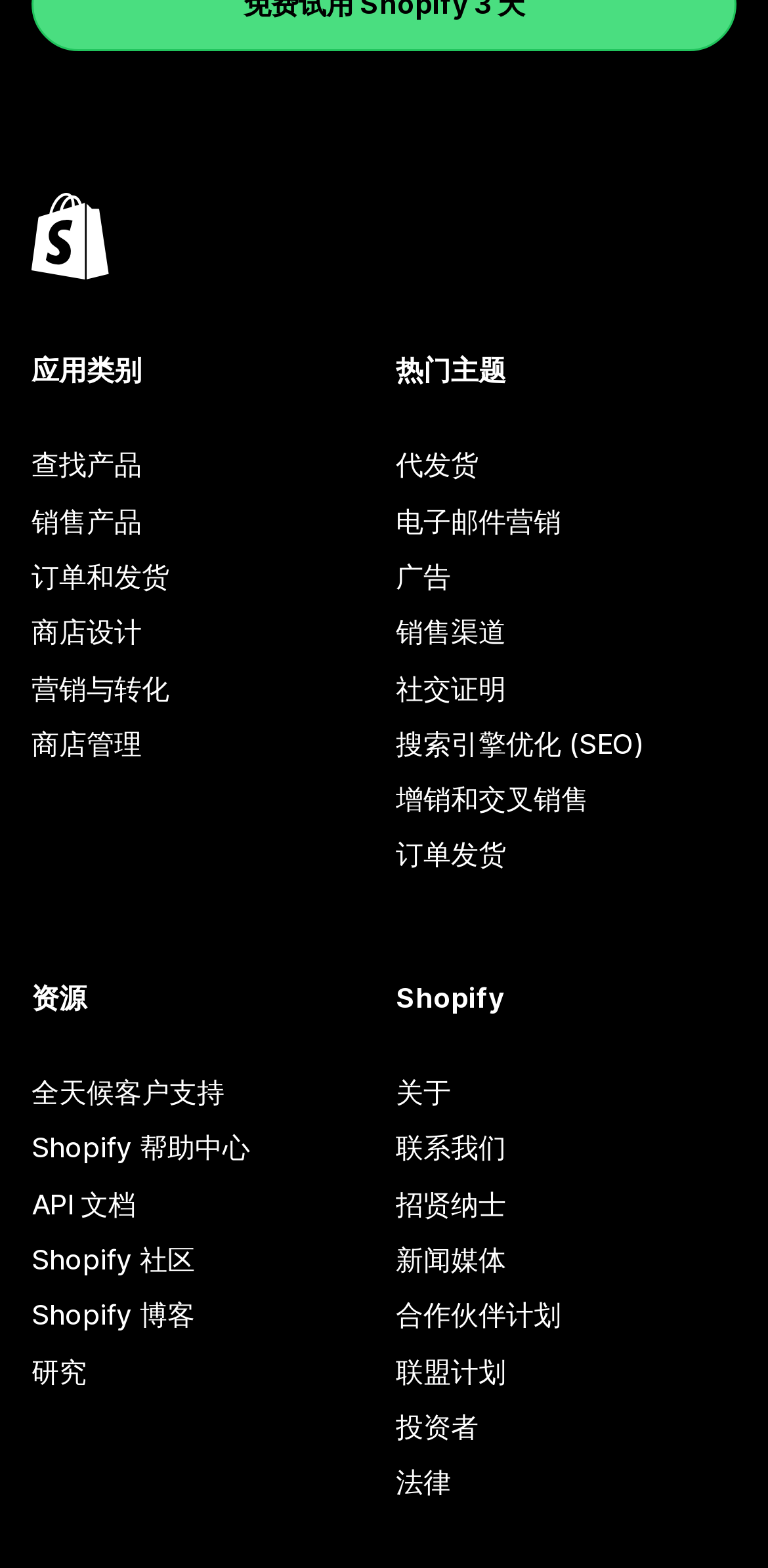Locate the bounding box coordinates of the clickable part needed for the task: "View 热门主题".

[0.515, 0.224, 0.959, 0.249]